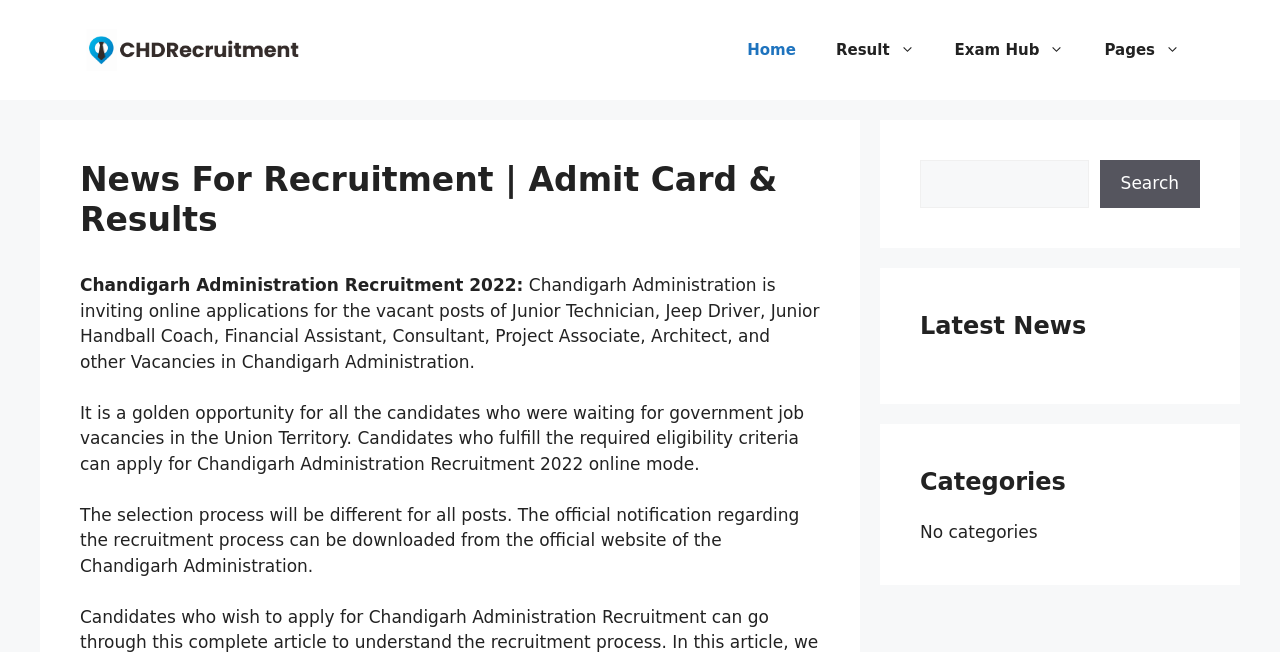Find the bounding box coordinates of the clickable area required to complete the following action: "Read the latest news".

[0.719, 0.472, 0.938, 0.527]